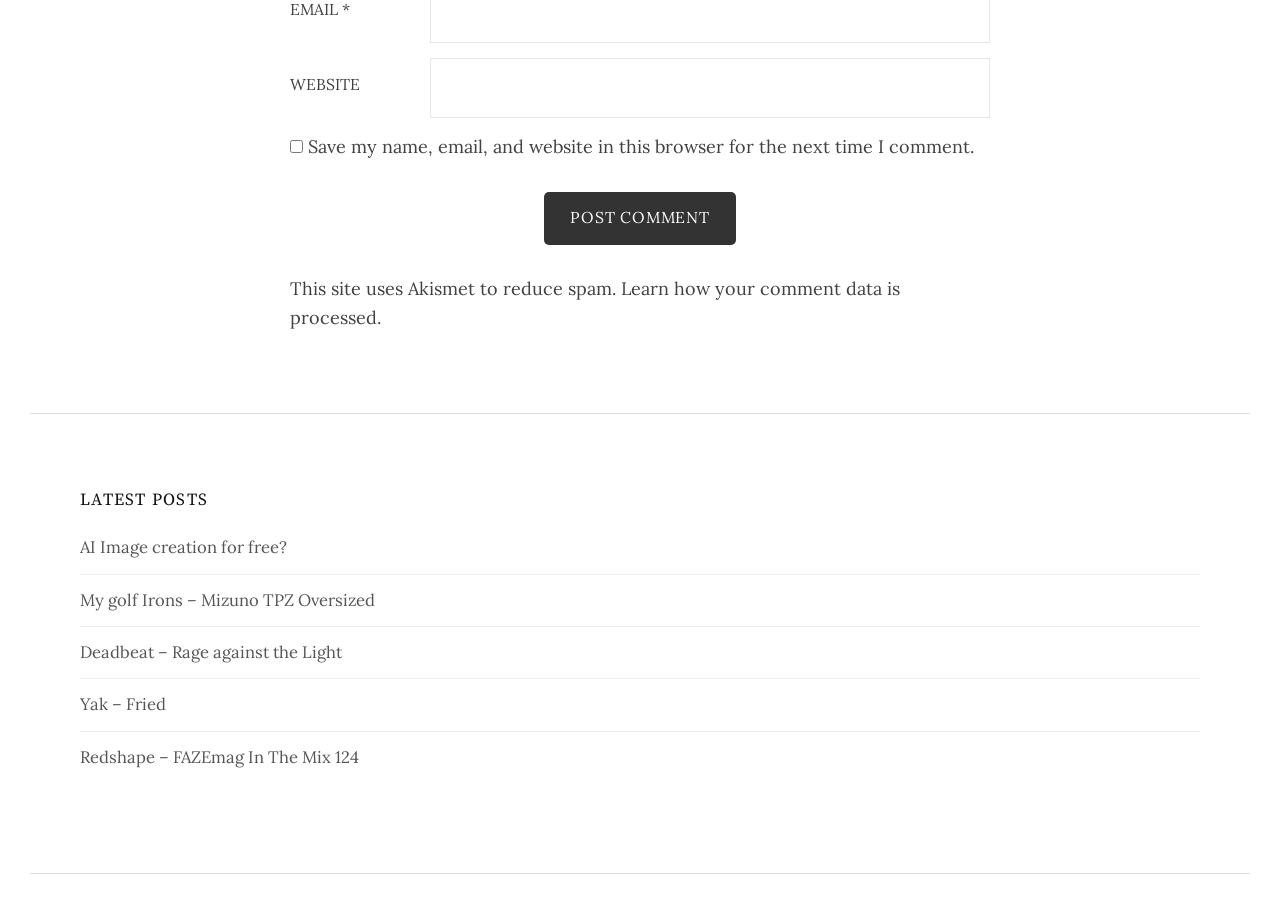Find the bounding box of the UI element described as follows: "AI Image creation for free?".

[0.062, 0.593, 0.224, 0.618]